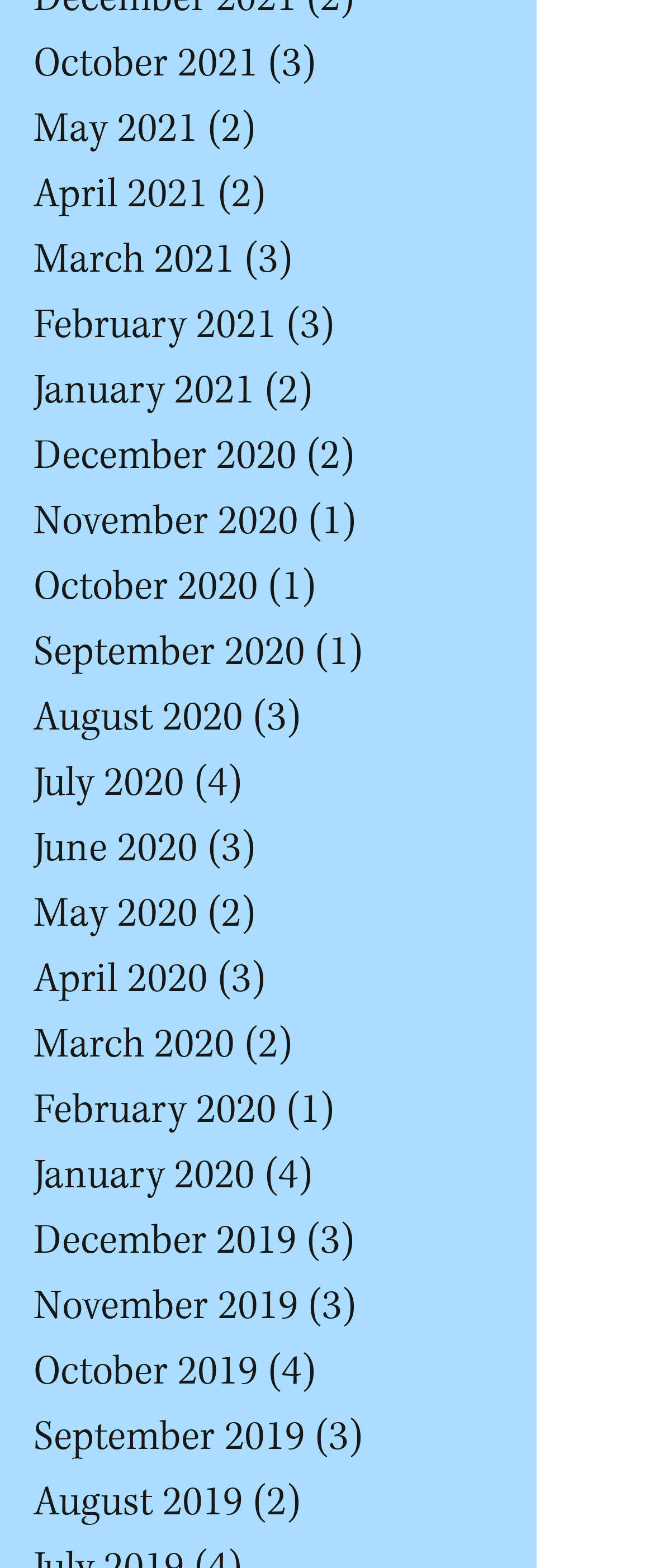Pinpoint the bounding box coordinates of the clickable area necessary to execute the following instruction: "View October 2021 posts". The coordinates should be given as four float numbers between 0 and 1, namely [left, top, right, bottom].

[0.051, 0.021, 0.769, 0.062]